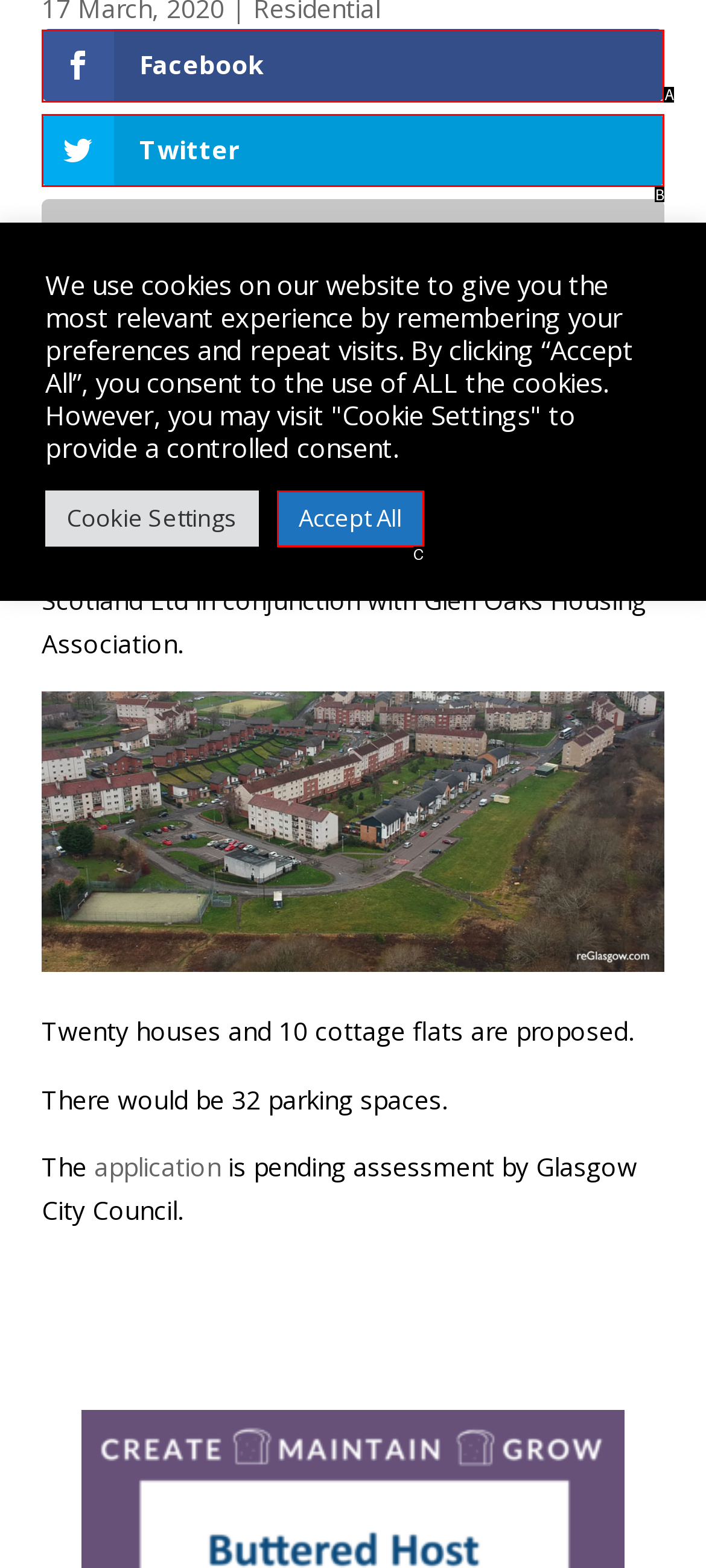Identify the option that corresponds to the description: name="s" placeholder="enter keywords". Provide only the letter of the option directly.

None